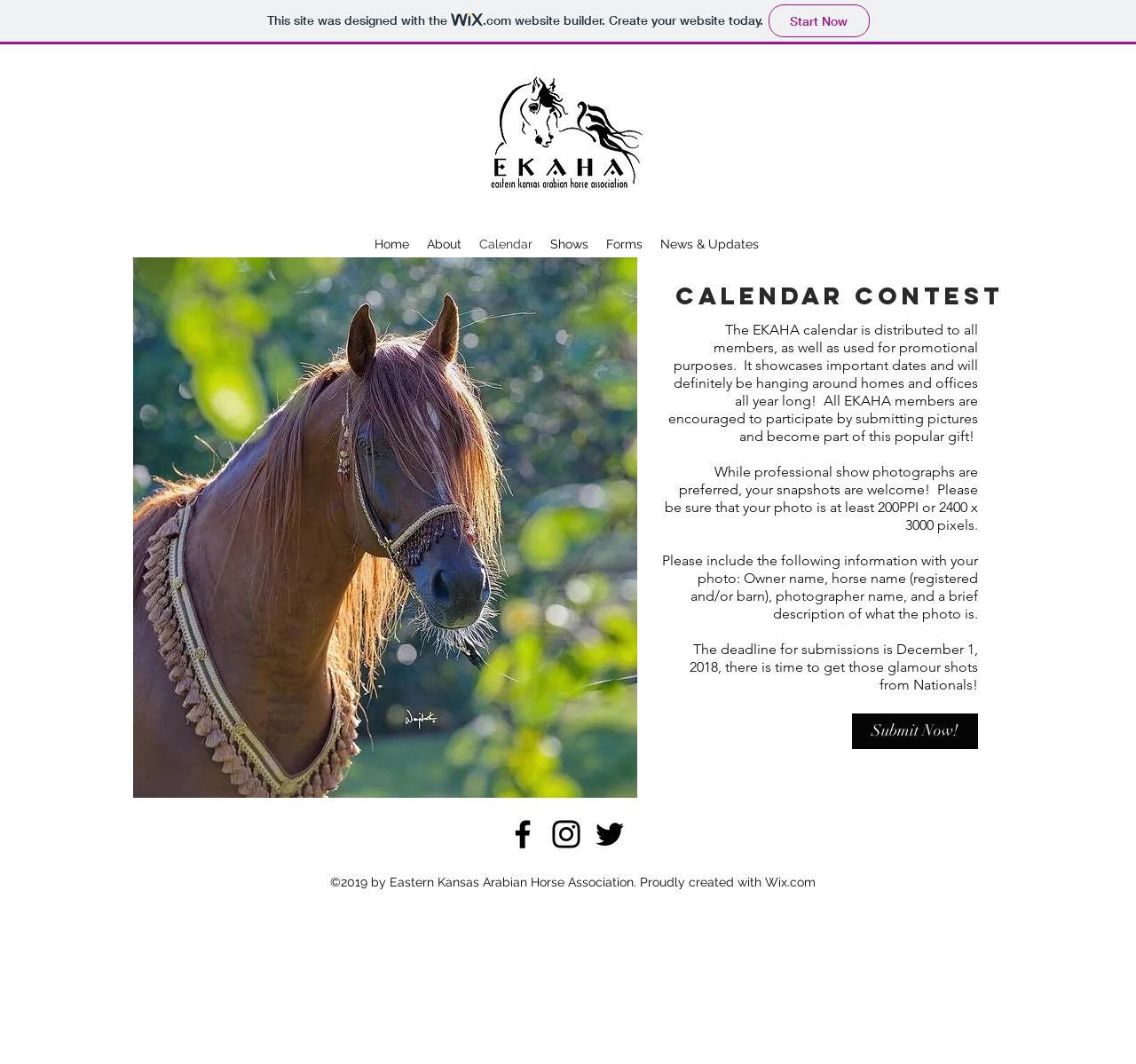How many social media platforms are listed?
Please use the image to provide an in-depth answer to the question.

I found the answer by looking at the 'Social Bar' section at the bottom of the page, which lists three social media platforms: Facebook, Instagram, and Twitter.